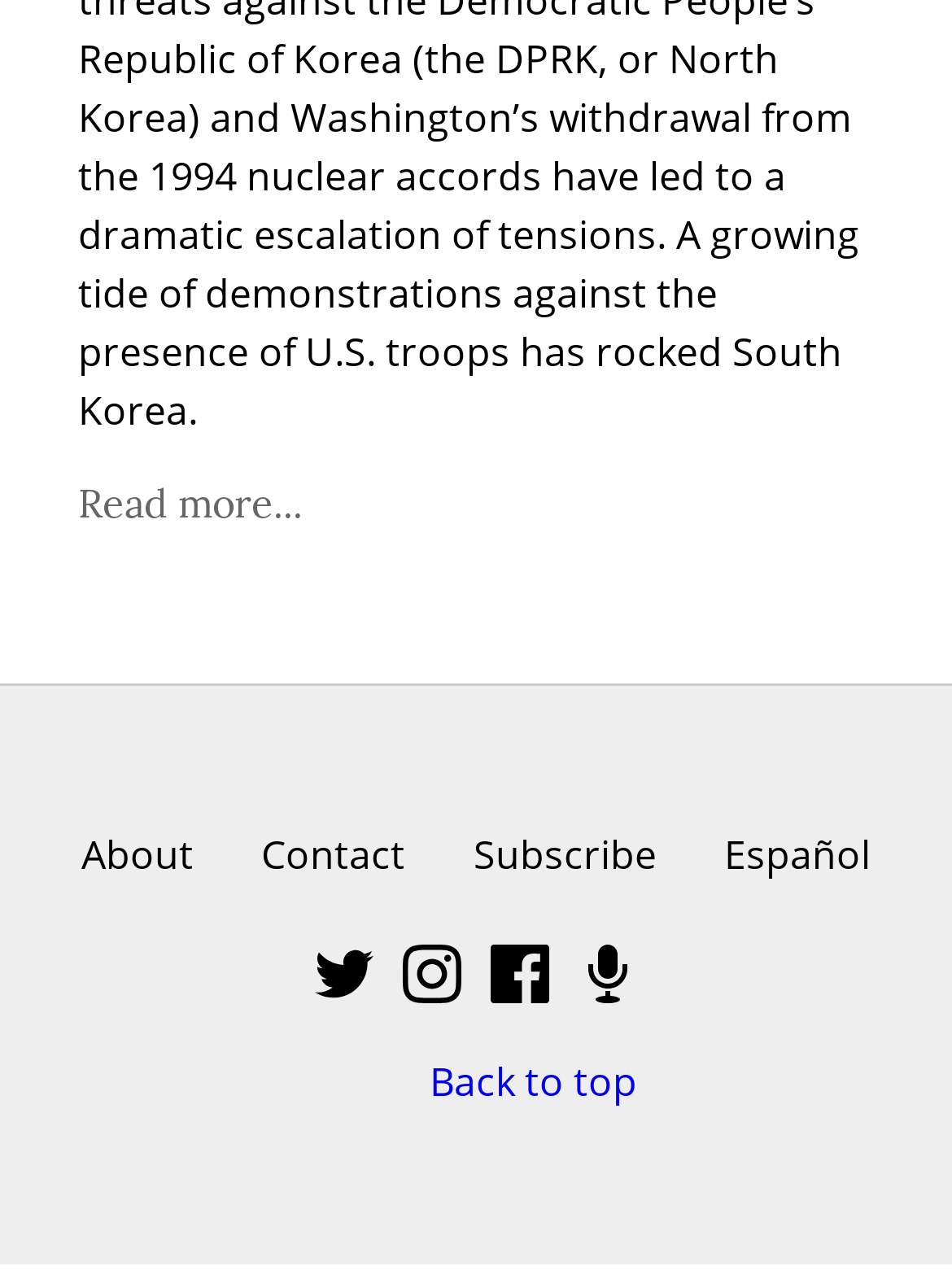Answer the question below with a single word or a brief phrase: 
How many social media links are present on the webpage?

3